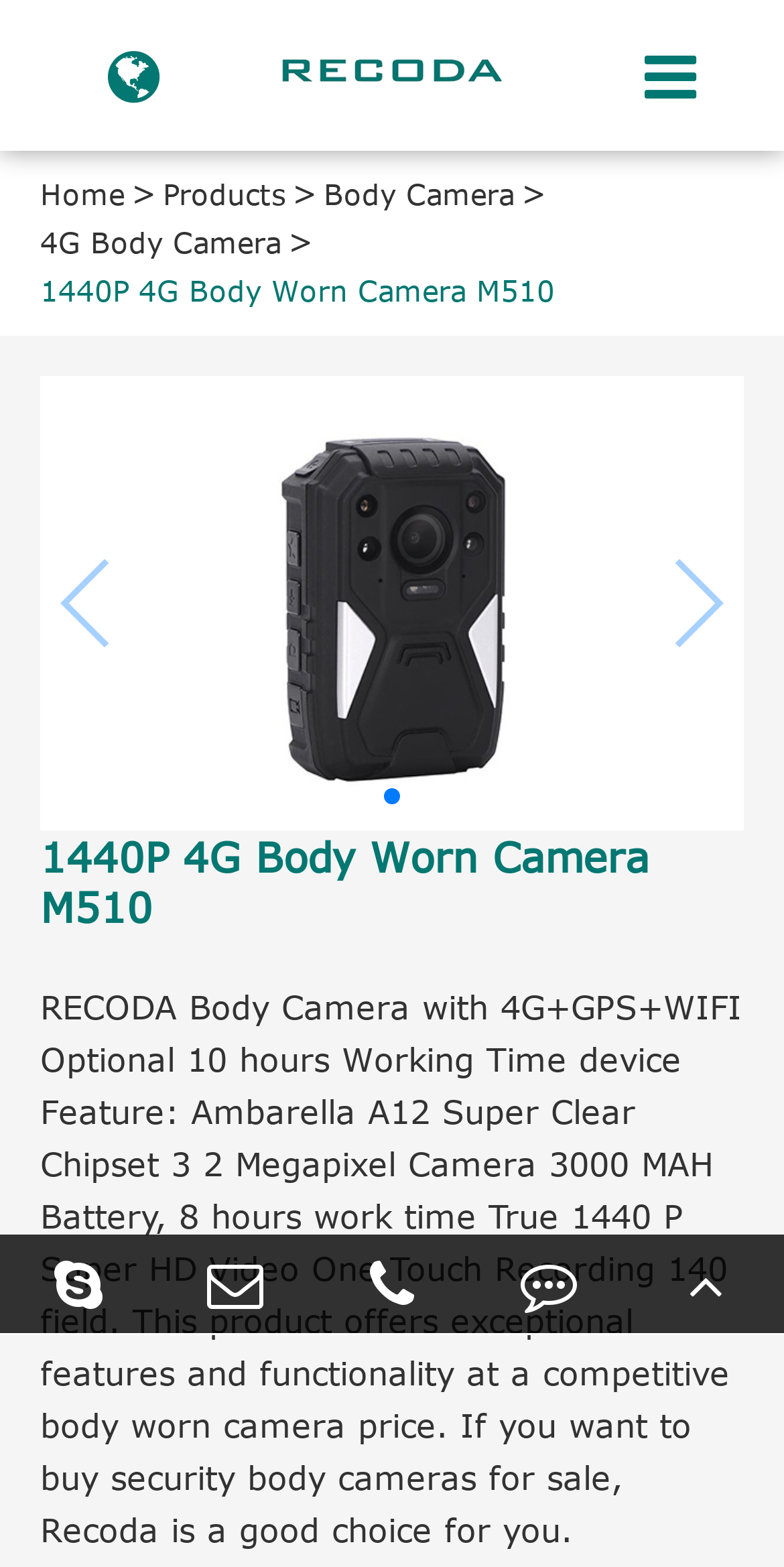Please find the bounding box coordinates for the clickable element needed to perform this instruction: "Click the 'Feedback' link".

[0.6, 0.788, 0.8, 0.851]